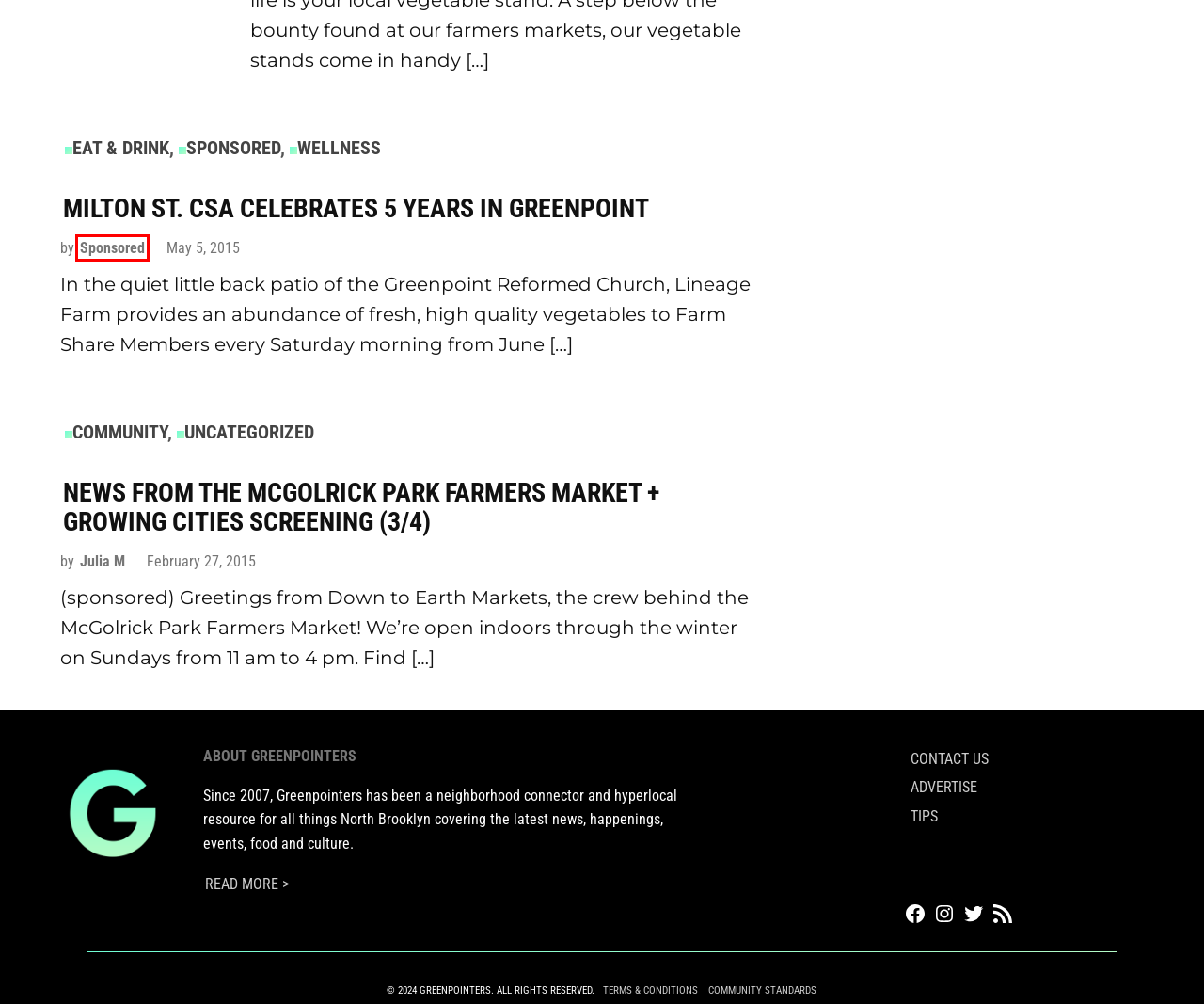Assess the screenshot of a webpage with a red bounding box and determine which webpage description most accurately matches the new page after clicking the element within the red box. Here are the options:
A. Terms & Conditions - Greenpointers
B. Sponsored, Author at Greenpointers
C. News from the McGolrick Park Farmers Market + Growing Cities Screening (3/4) - Greenpointers
D. Contact Us - Greenpointers
E. Milton St. CSA Celebrates 5 years in Greenpoint - Greenpointers
F. Uncategorized Archives - Greenpointers
G. Community Standards - Greenpointers
H. Julia M, Author at Greenpointers

B